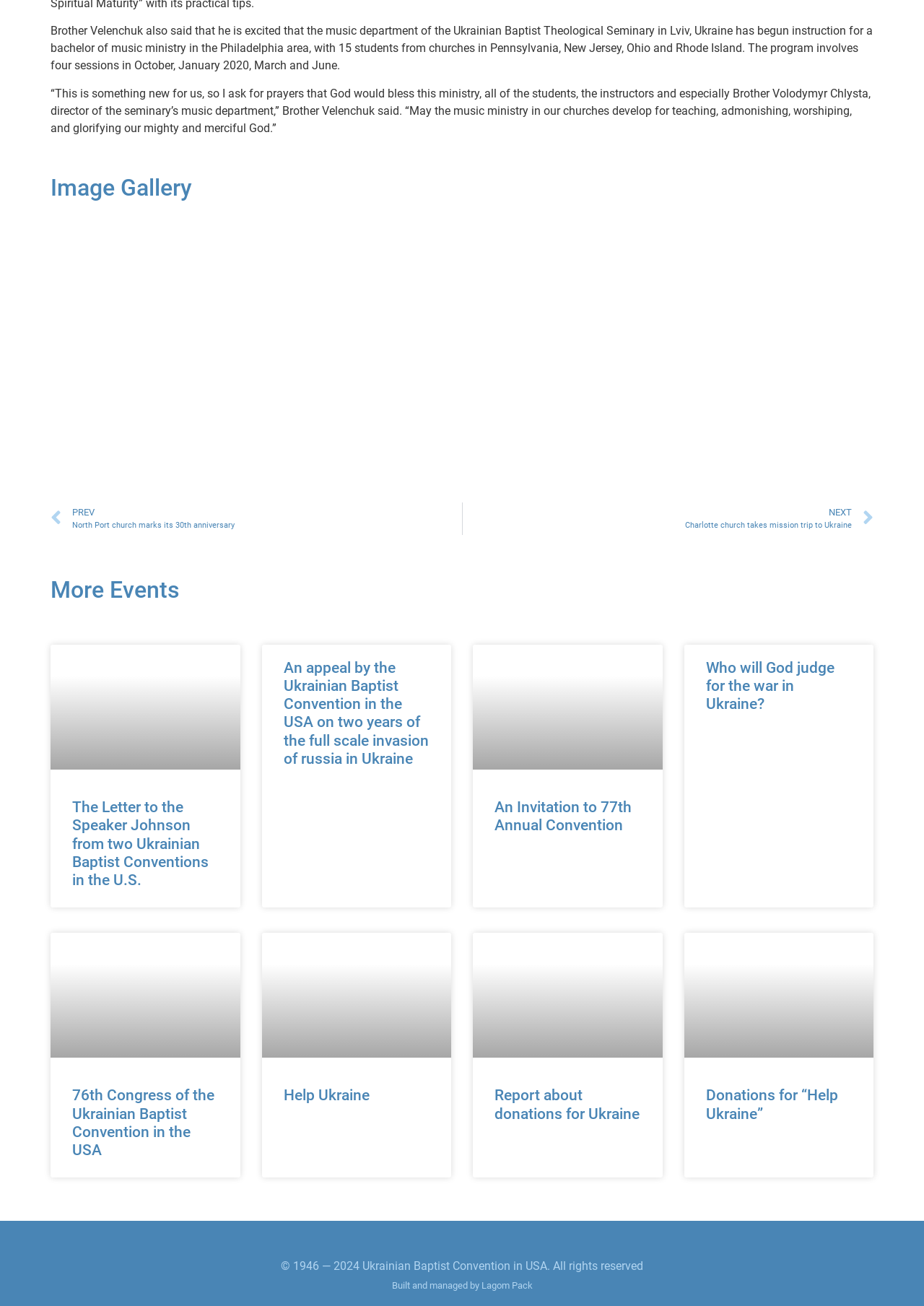Find and provide the bounding box coordinates for the UI element described here: "parent_node: Donations for “Help Ukraine”". The coordinates should be given as four float numbers between 0 and 1: [left, top, right, bottom].

[0.74, 0.714, 0.945, 0.81]